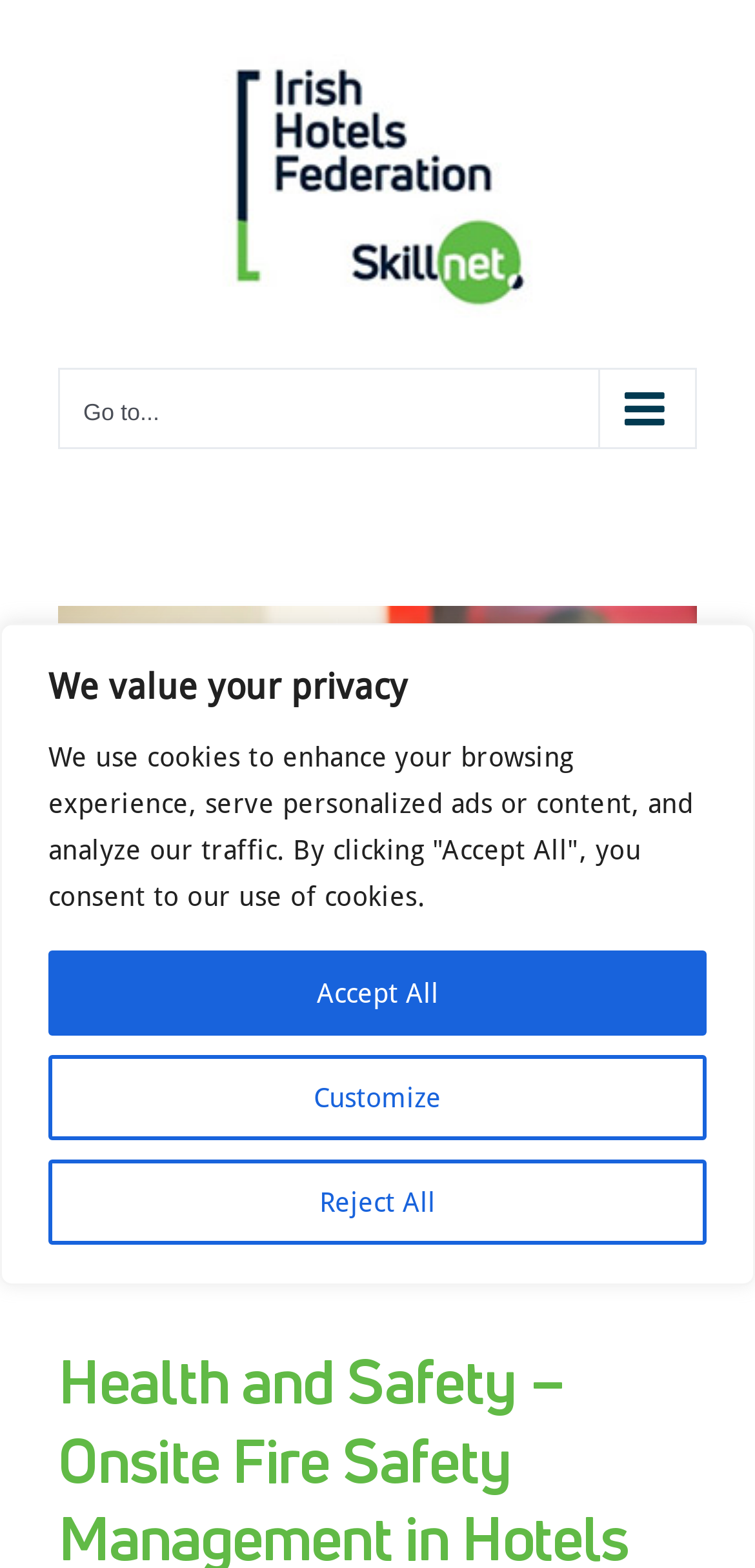What is the purpose of the 'Accept All' button?
Examine the screenshot and reply with a single word or phrase.

To consent to the use of cookies